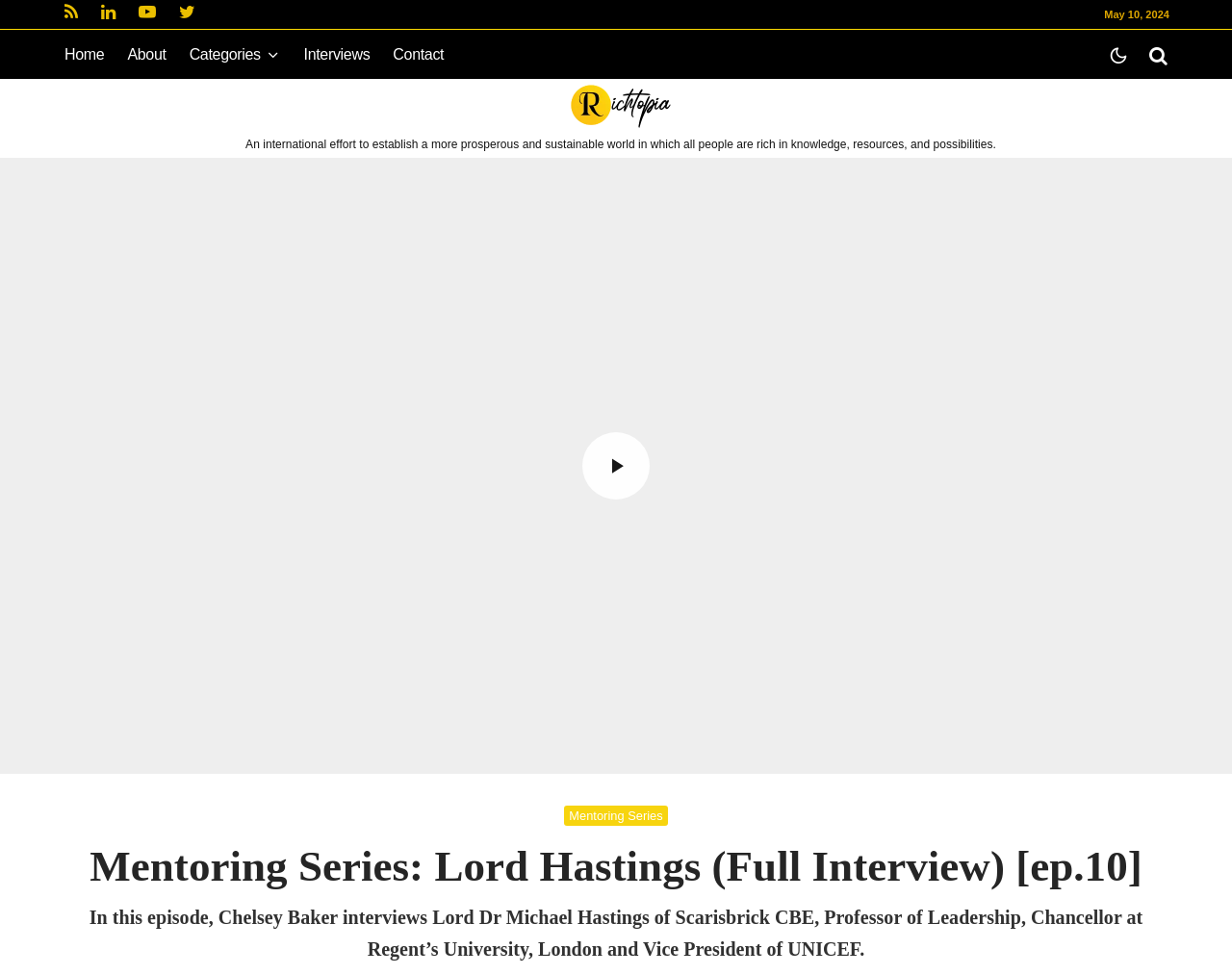Find the bounding box coordinates of the clickable element required to execute the following instruction: "Read about Mentoring Series". Provide the coordinates as four float numbers between 0 and 1, i.e., [left, top, right, bottom].

[0.458, 0.826, 0.542, 0.847]